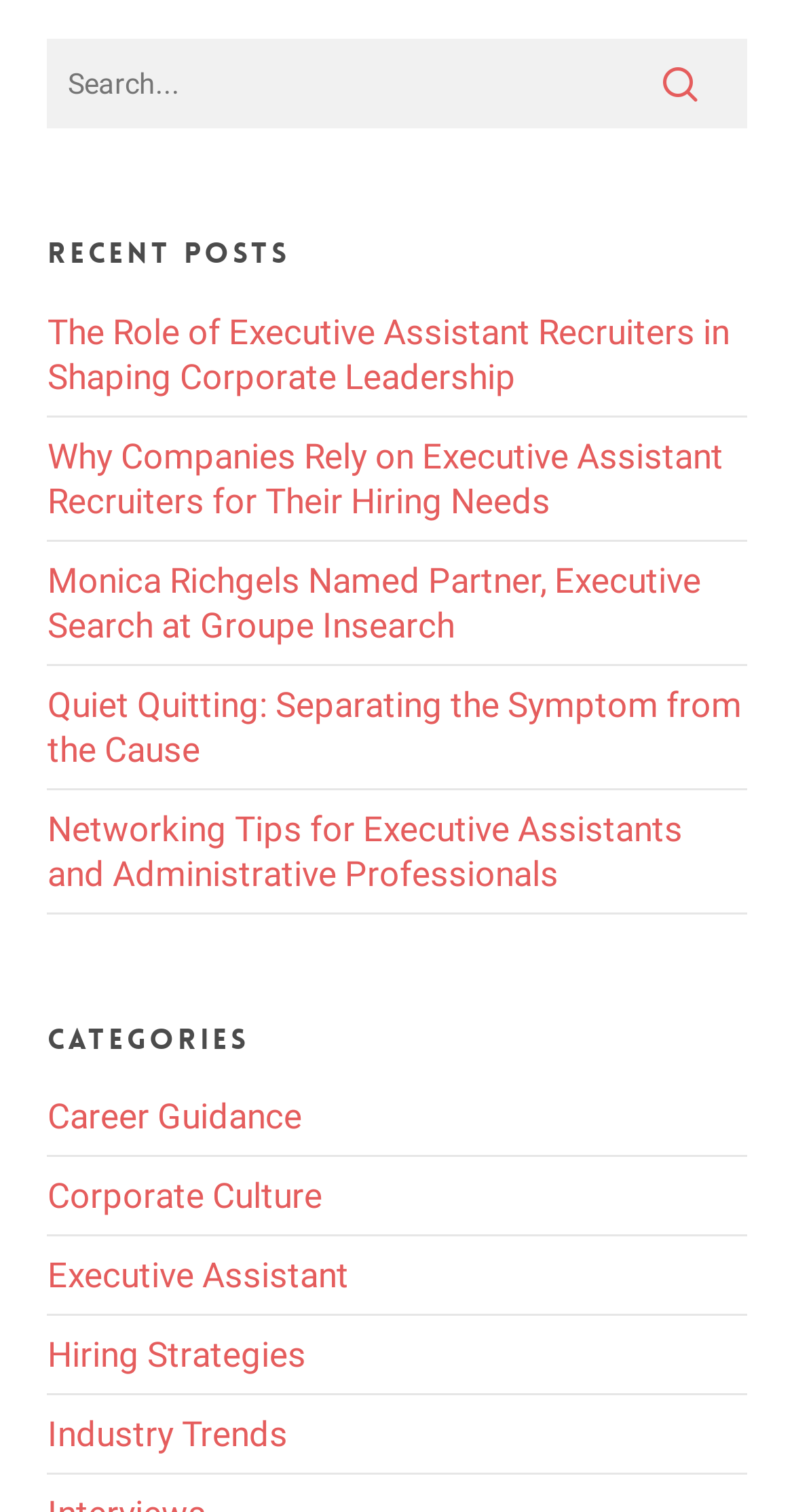Please provide a comprehensive response to the question below by analyzing the image: 
What is the last category listed?

I looked at the list of categories and found that the last one is 'Industry Trends', which is listed as the 6th category.